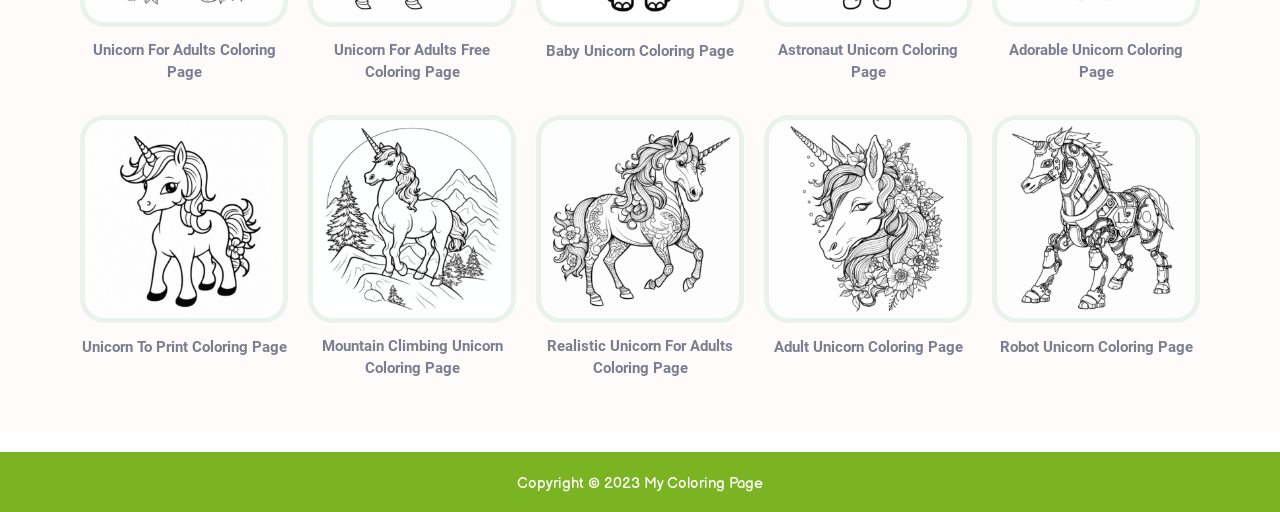Answer the question below in one word or phrase:
Are there any images on the webpage?

Yes